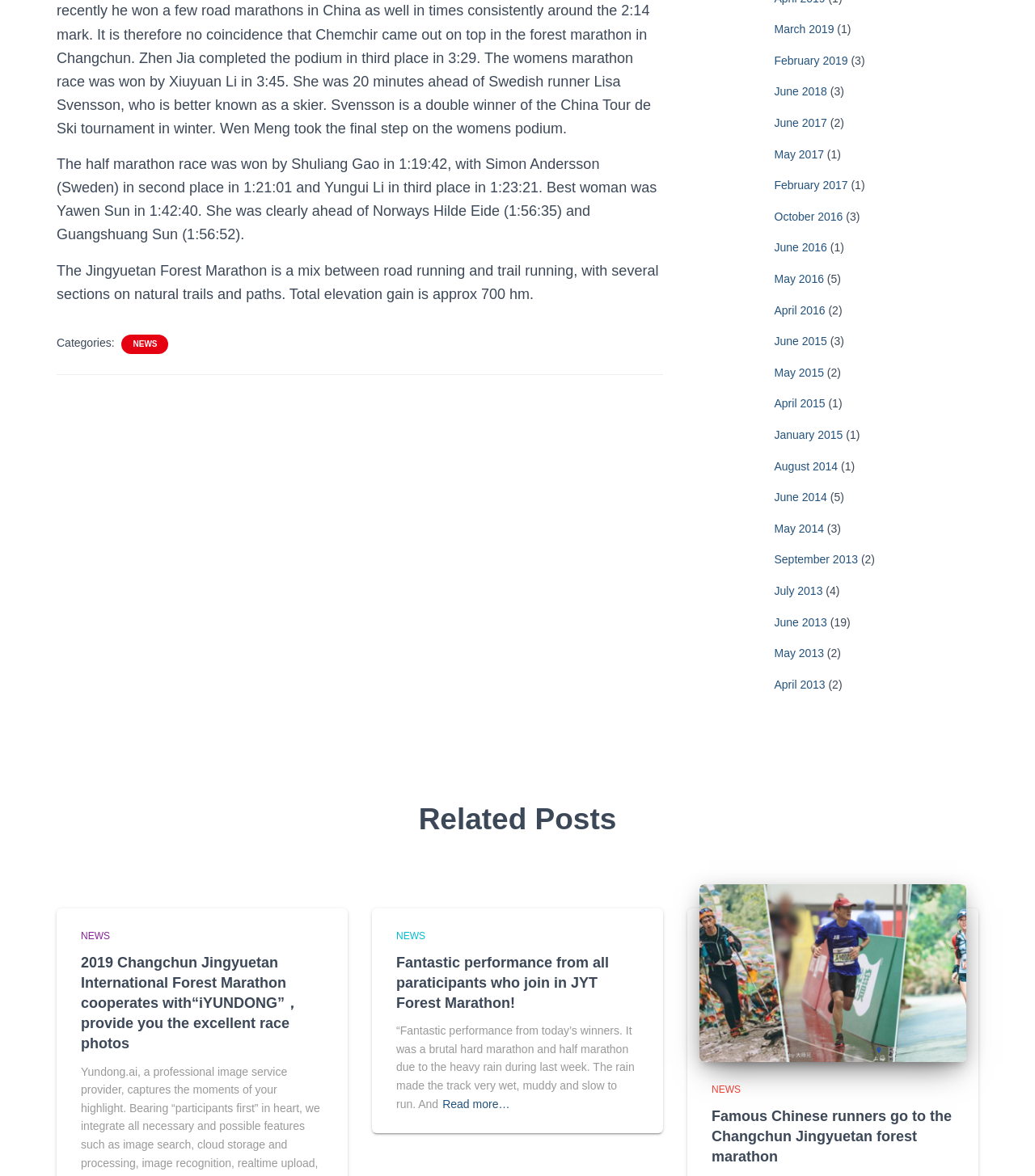Identify the bounding box coordinates of the area you need to click to perform the following instruction: "Read more about Fantastic performance from all participants who join in JYT Forest Marathon".

[0.427, 0.931, 0.493, 0.947]